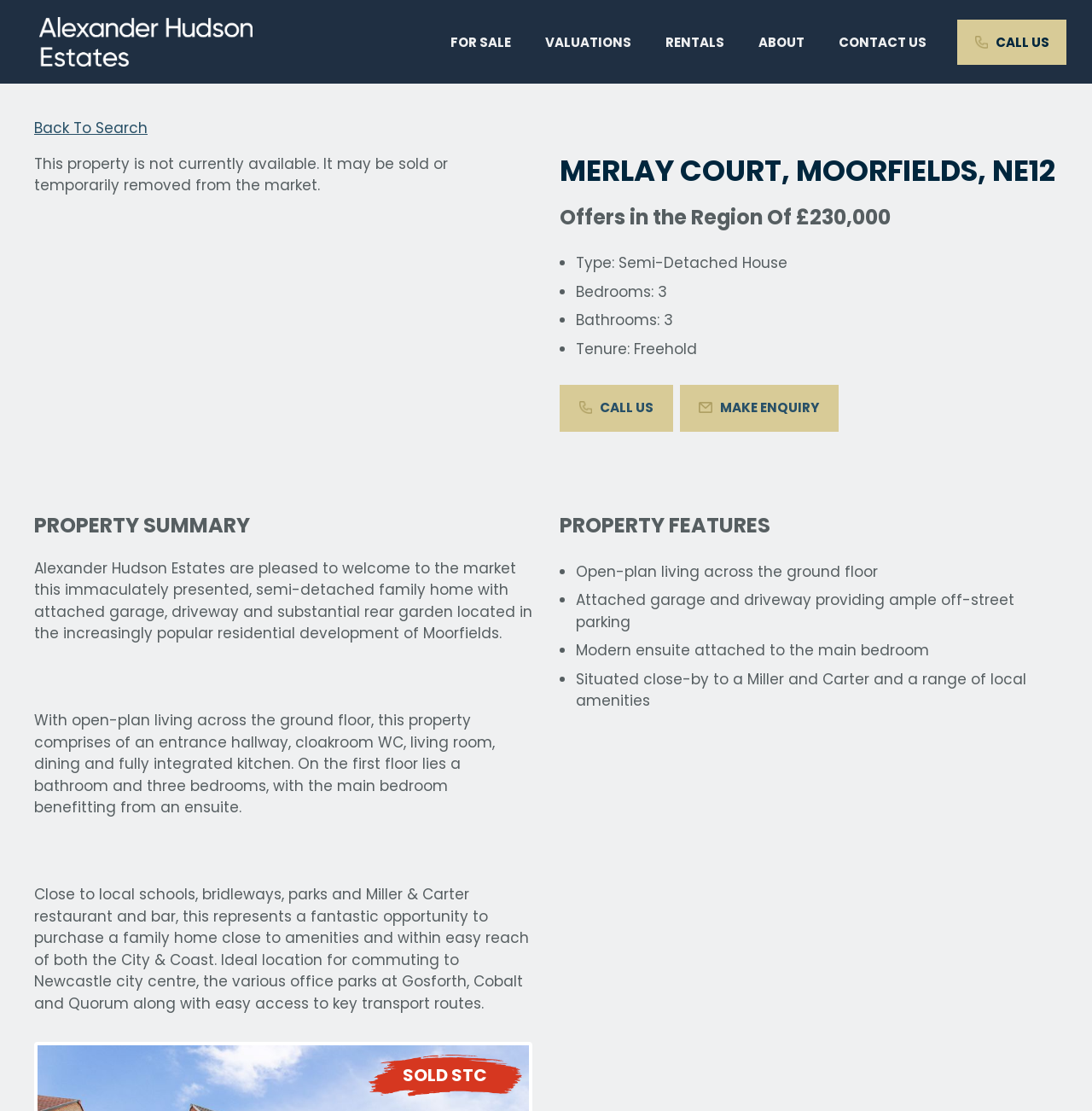What is the tenure of the property?
Carefully analyze the image and provide a thorough answer to the question.

I found this answer by looking at the property details section, where it says 'Tenure:' and then 'Freehold'.